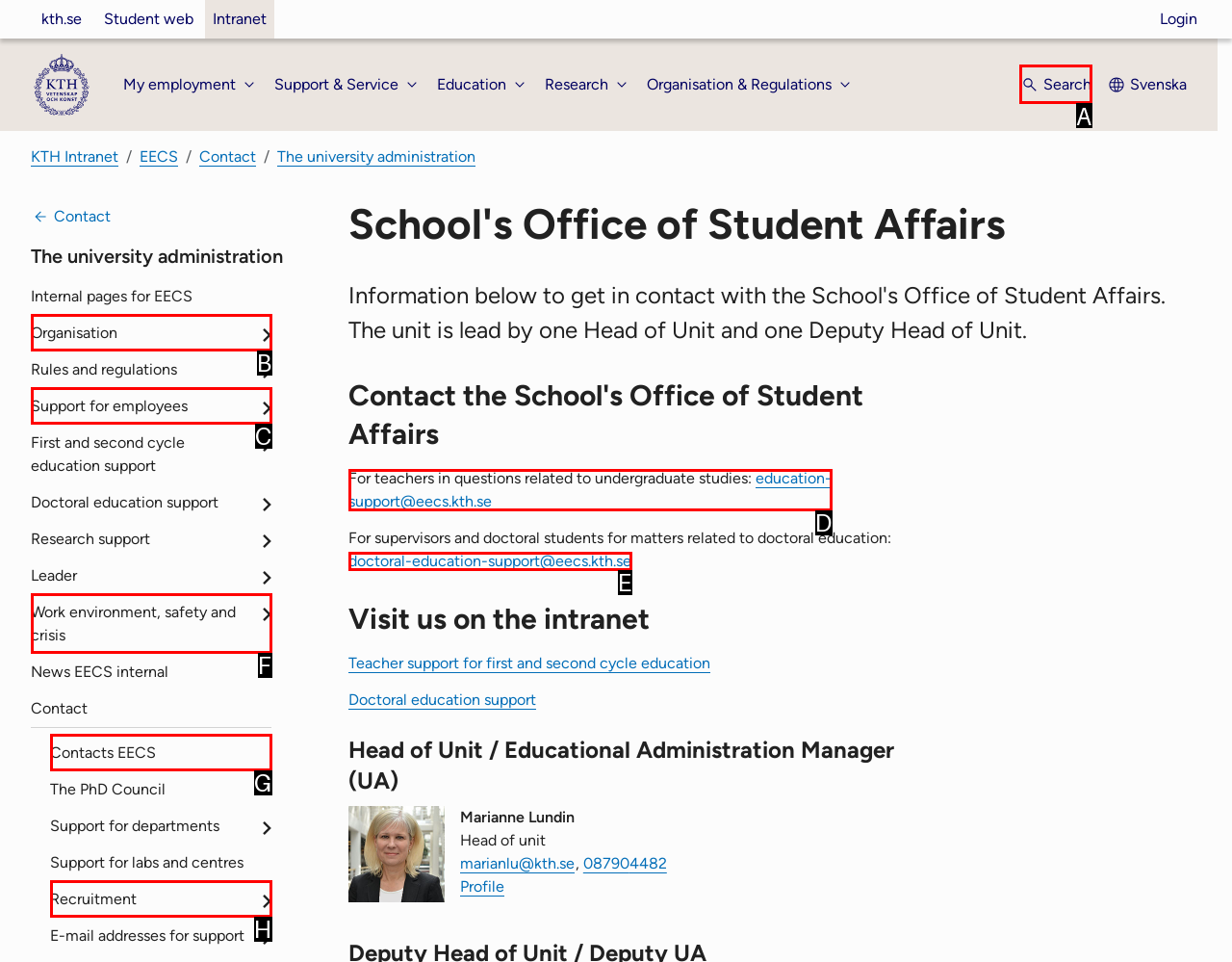Specify which HTML element I should click to complete this instruction: Check FHA new deal program Answer with the letter of the relevant option.

None